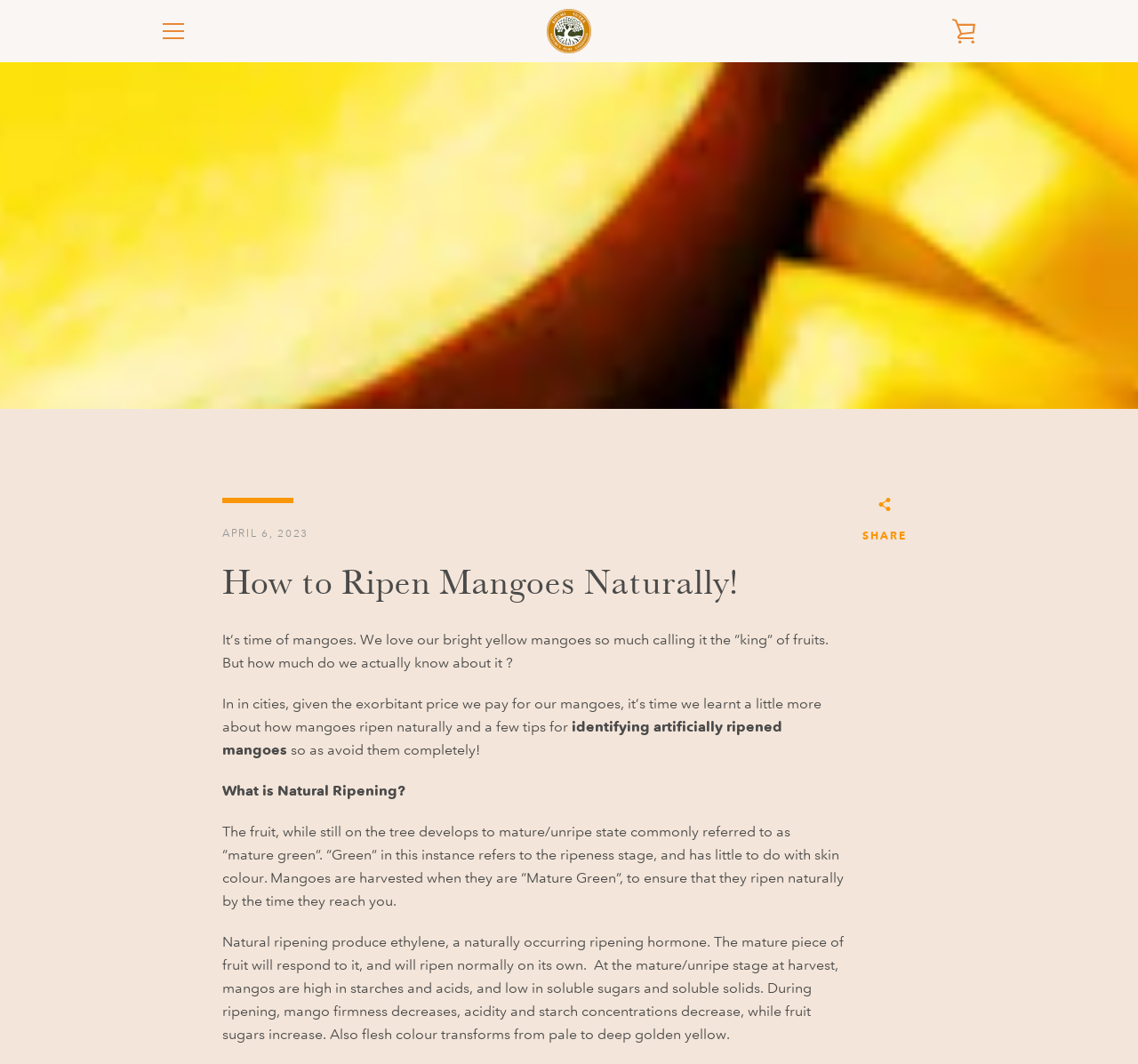Answer the question with a single word or phrase: 
What is the purpose of the 'SHARE' button?

To share content on social media